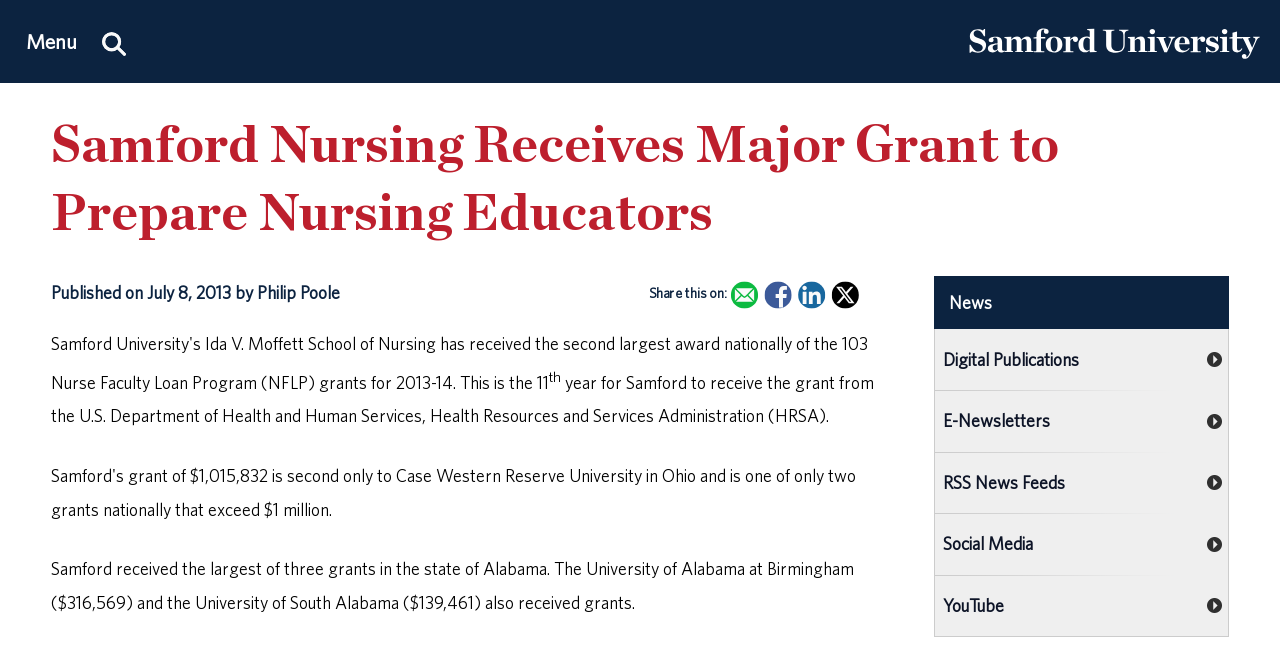Pinpoint the bounding box coordinates for the area that should be clicked to perform the following instruction: "Go to YouTube".

[0.731, 0.883, 0.959, 0.977]